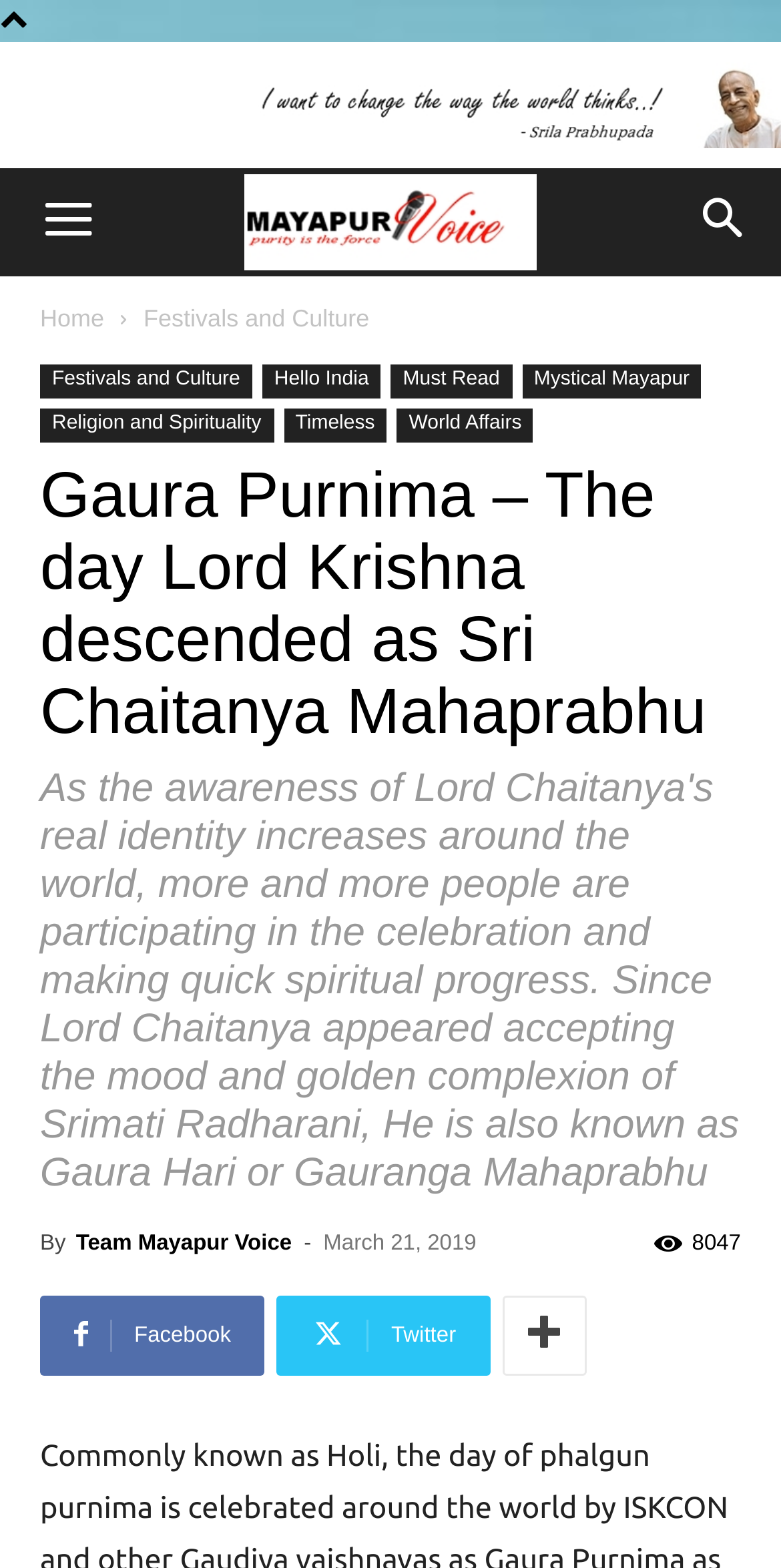Identify the bounding box coordinates necessary to click and complete the given instruction: "View the page about Histoire de la guerre".

None